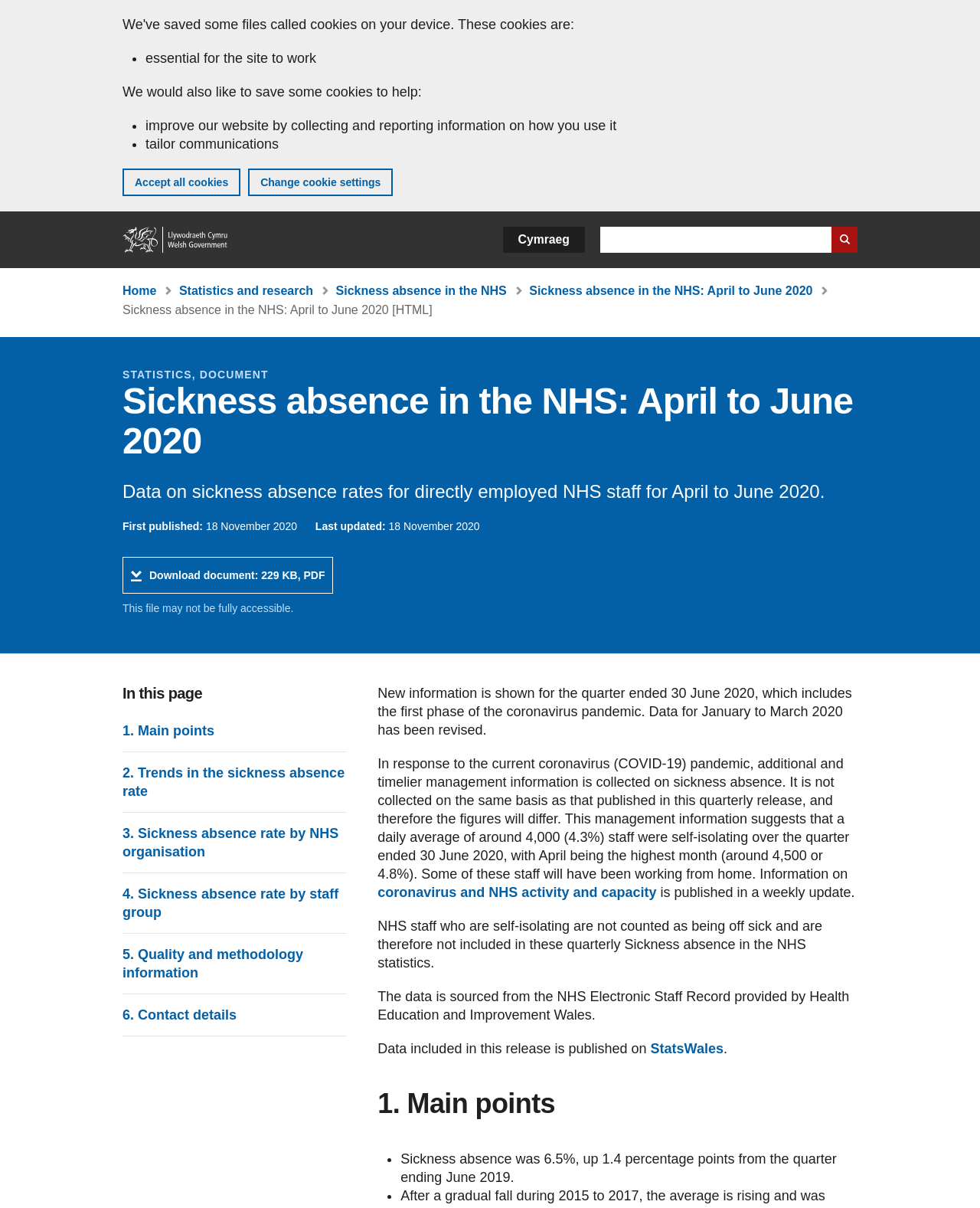How many staff were self-isolating on average over the quarter ended 30 June 2020?
Based on the screenshot, respond with a single word or phrase.

4,000